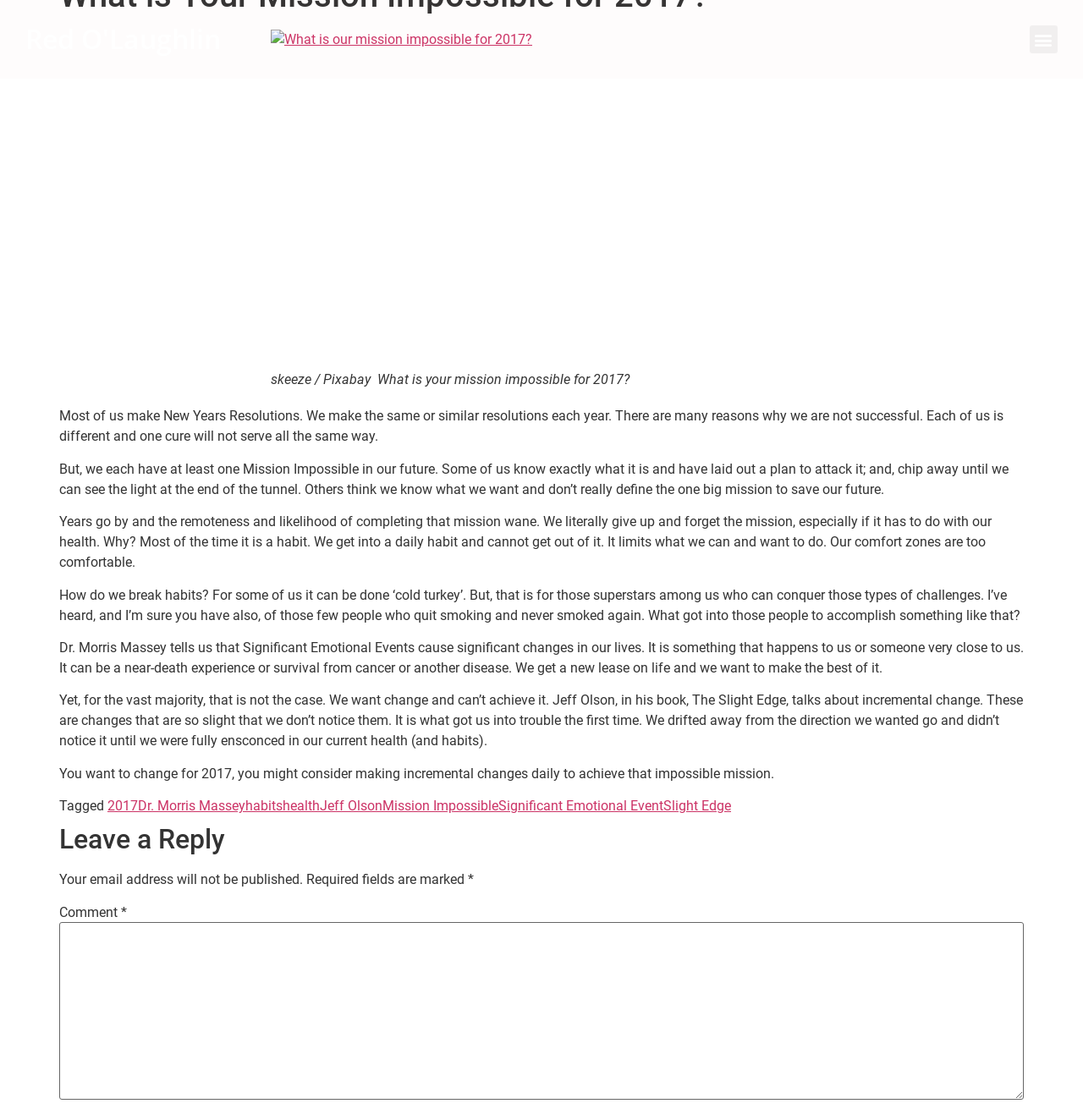Please identify the bounding box coordinates of the element that needs to be clicked to execute the following command: "Type a comment". Provide the bounding box using four float numbers between 0 and 1, formatted as [left, top, right, bottom].

[0.055, 0.823, 0.945, 0.982]